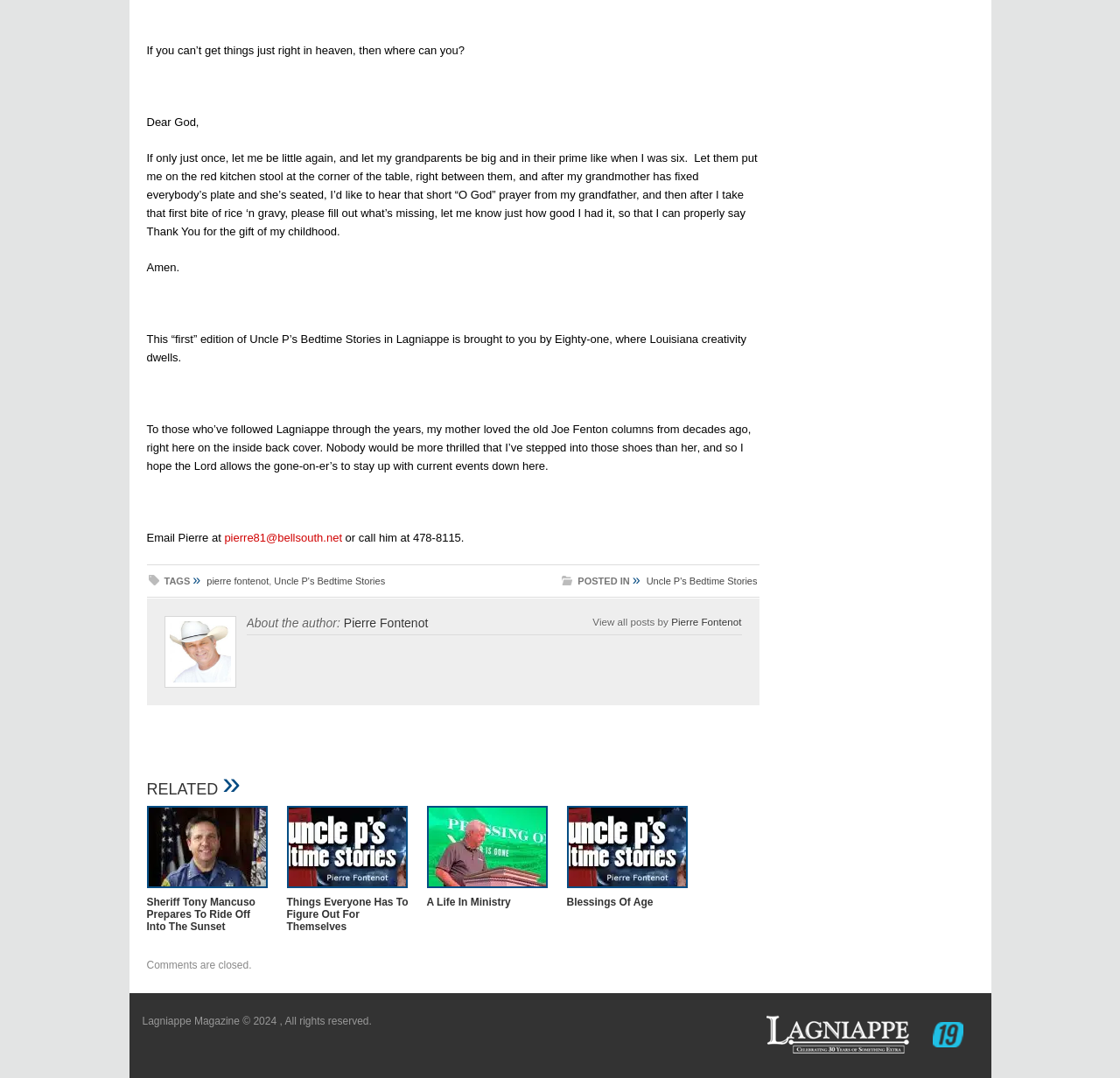Provide the bounding box coordinates of the section that needs to be clicked to accomplish the following instruction: "Email Pierre."

[0.131, 0.493, 0.2, 0.505]